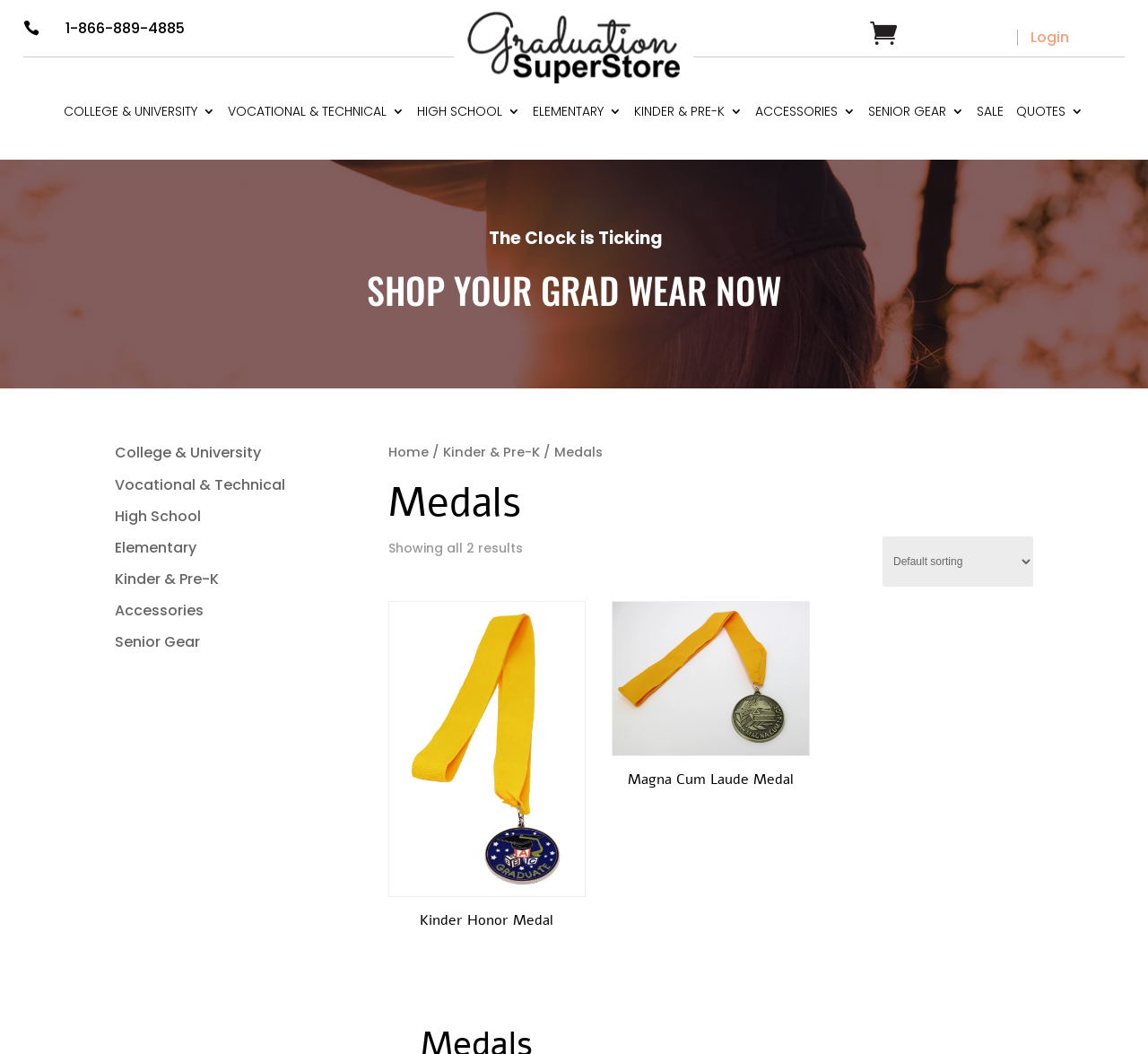Locate the bounding box coordinates of the clickable area to execute the instruction: "Select 'Kinder & Pre-K' from the category". Provide the coordinates as four float numbers between 0 and 1, represented as [left, top, right, bottom].

[0.553, 0.1, 0.647, 0.118]